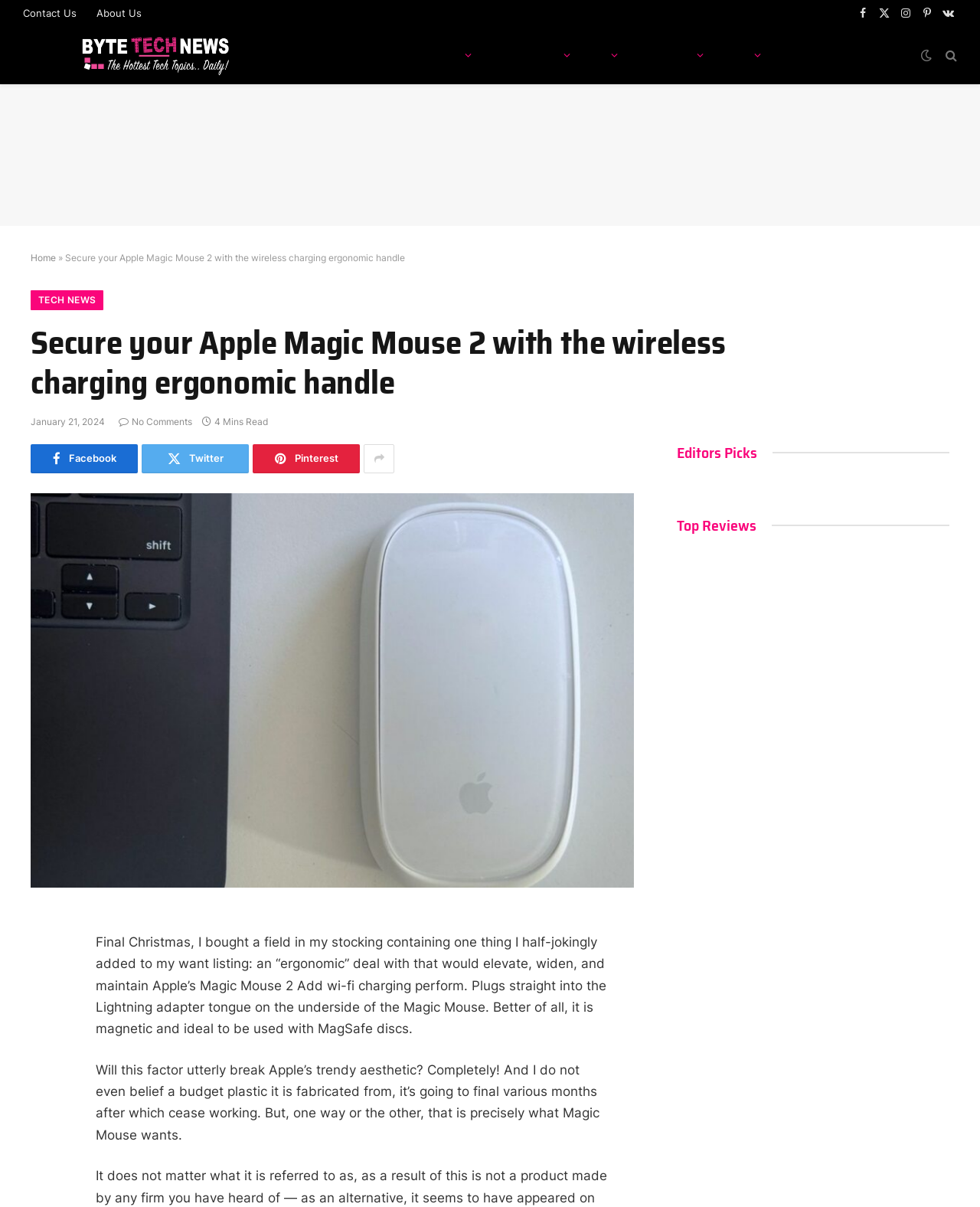Can you find the bounding box coordinates for the element to click on to achieve the instruction: "Read the 'TECH NEWS' article"?

[0.031, 0.241, 0.106, 0.257]